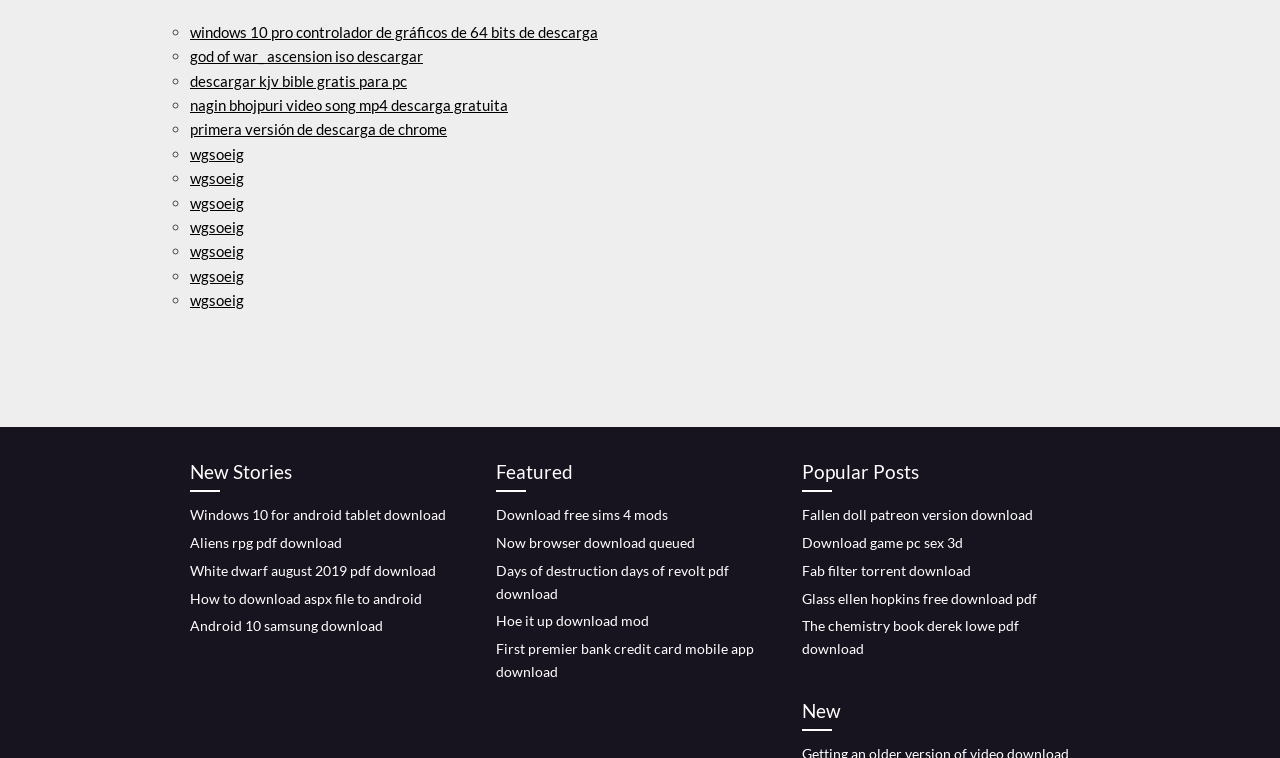Provide your answer in a single word or phrase: 
What is the first download link on the webpage?

Windows 10 pro controlador de gráficos de 64 bits de descarga